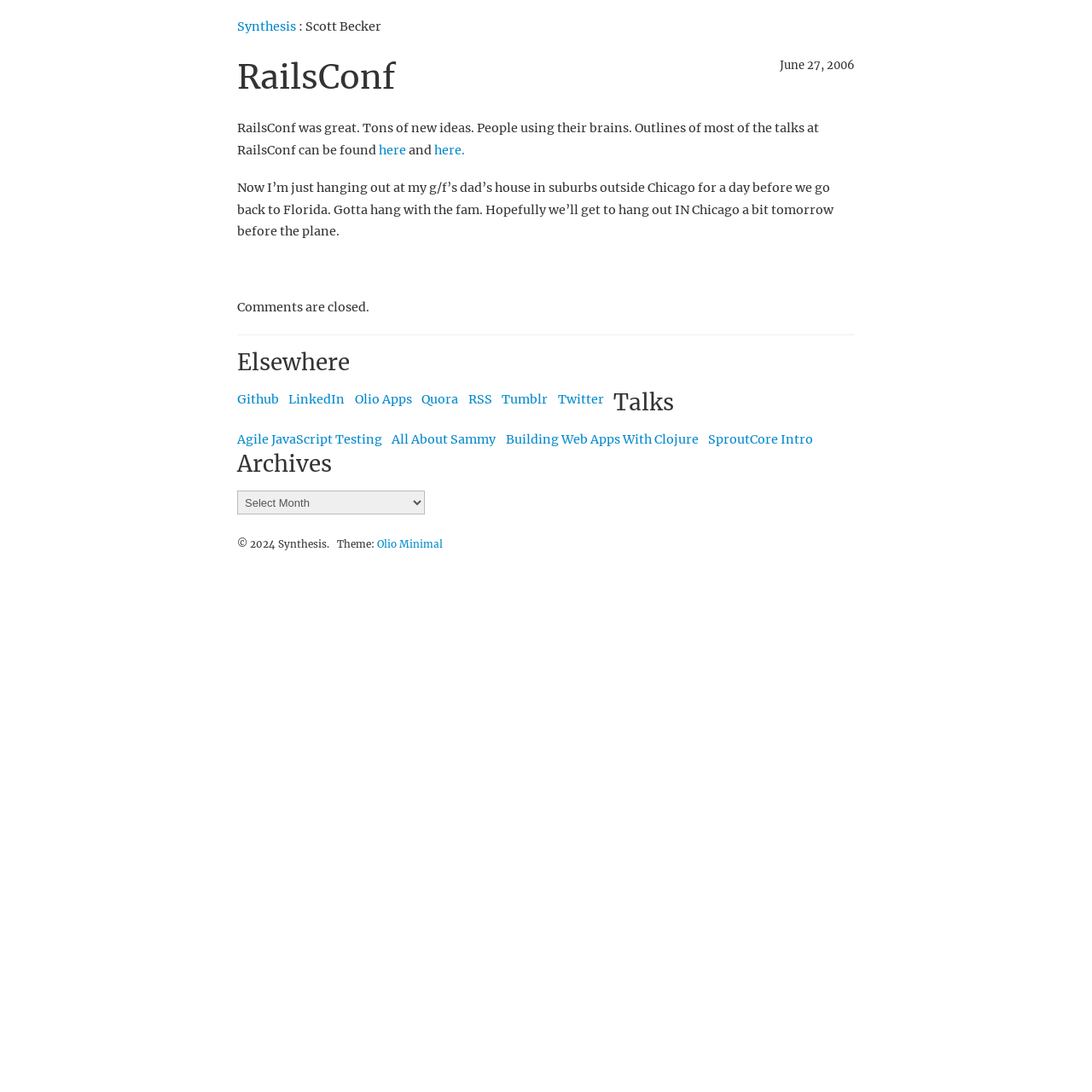Please determine the bounding box coordinates for the element that should be clicked to follow these instructions: "Check out the talks on Agile JavaScript Testing".

[0.217, 0.395, 0.35, 0.409]